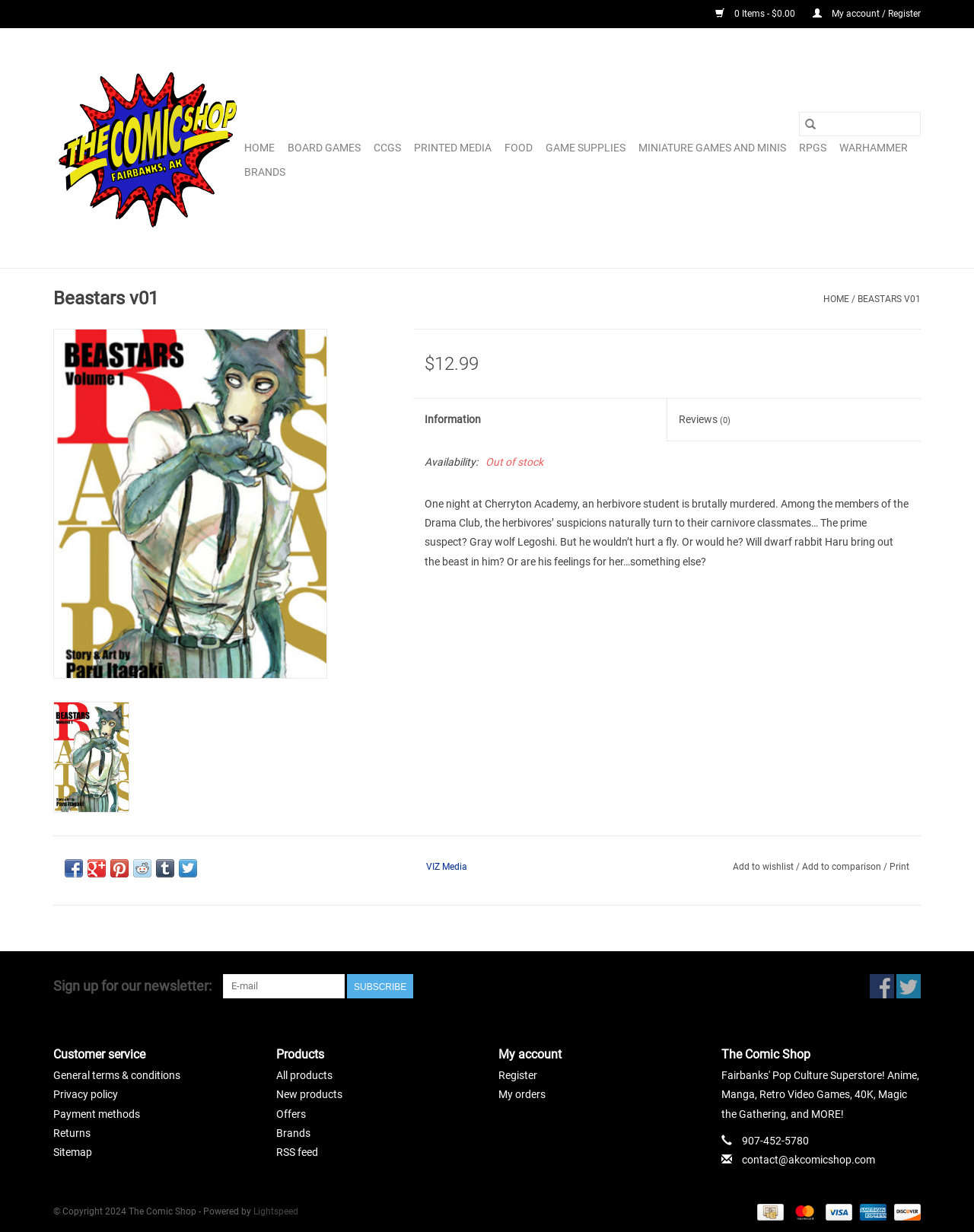Please provide a short answer using a single word or phrase for the question:
What is the availability of the Beastars v01 comic?

Out of stock